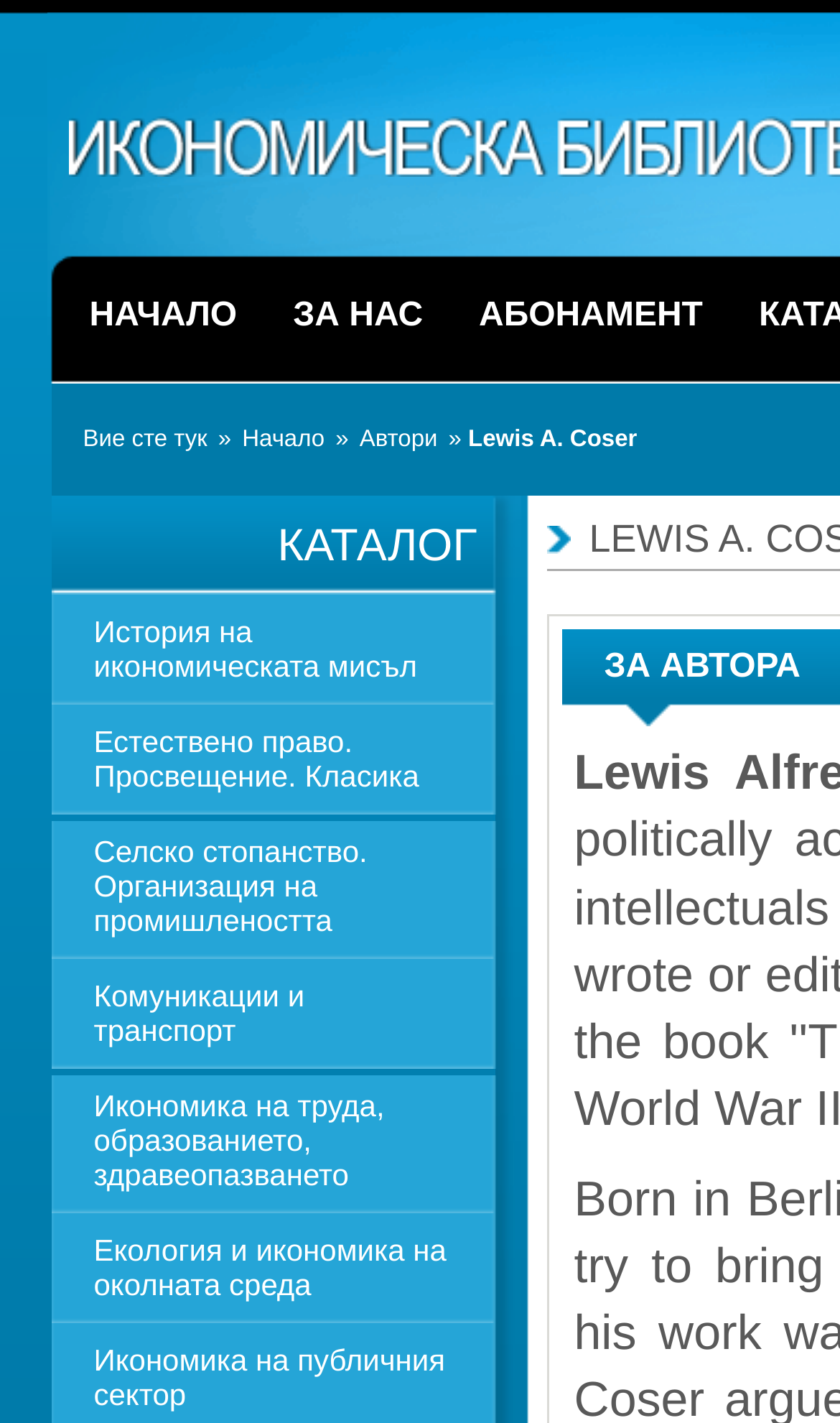Please answer the following question using a single word or phrase: What is the second navigation link at the top?

ЗА НАС